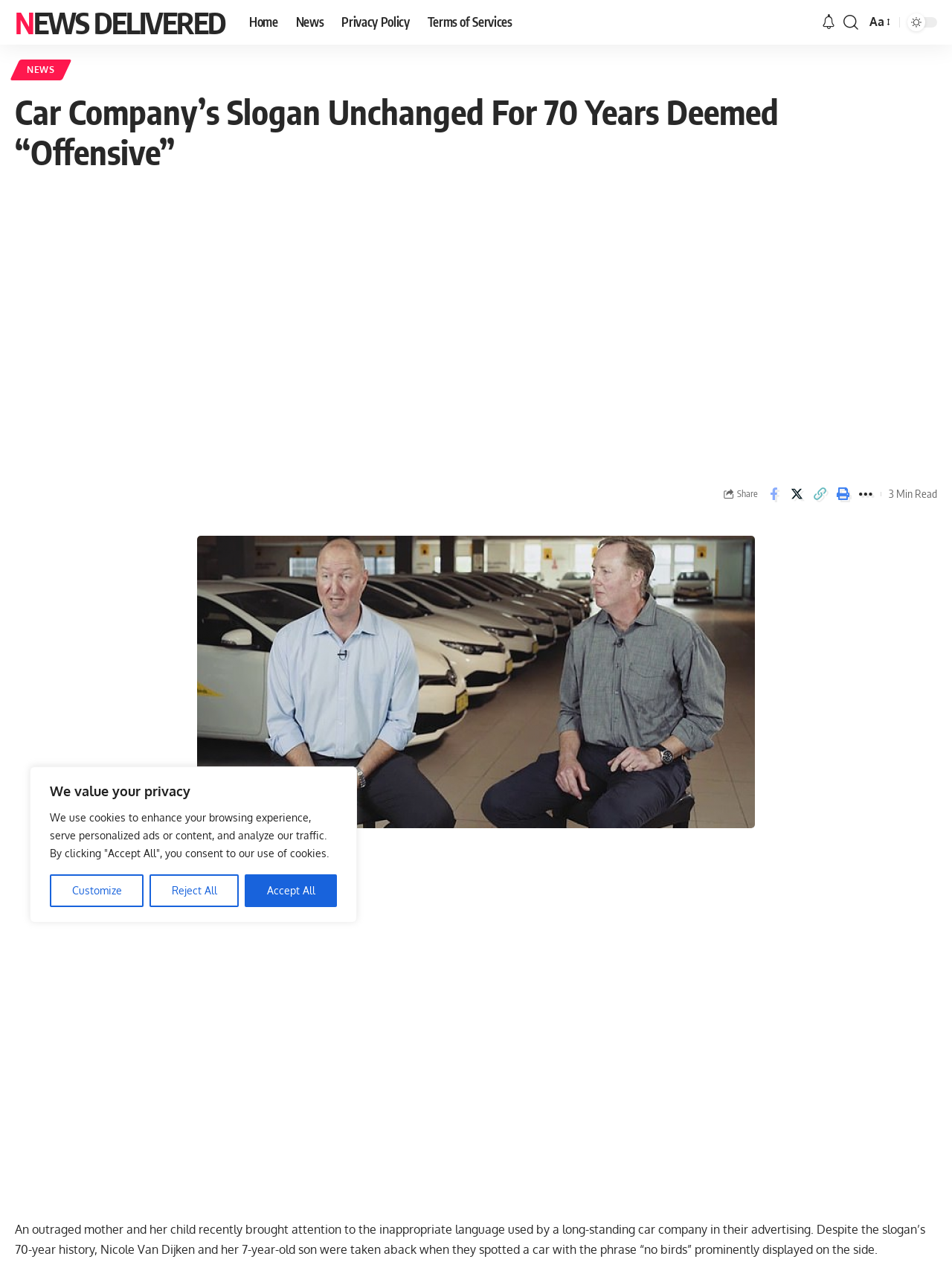Identify the bounding box coordinates necessary to click and complete the given instruction: "go back to top".

[0.953, 0.719, 0.984, 0.743]